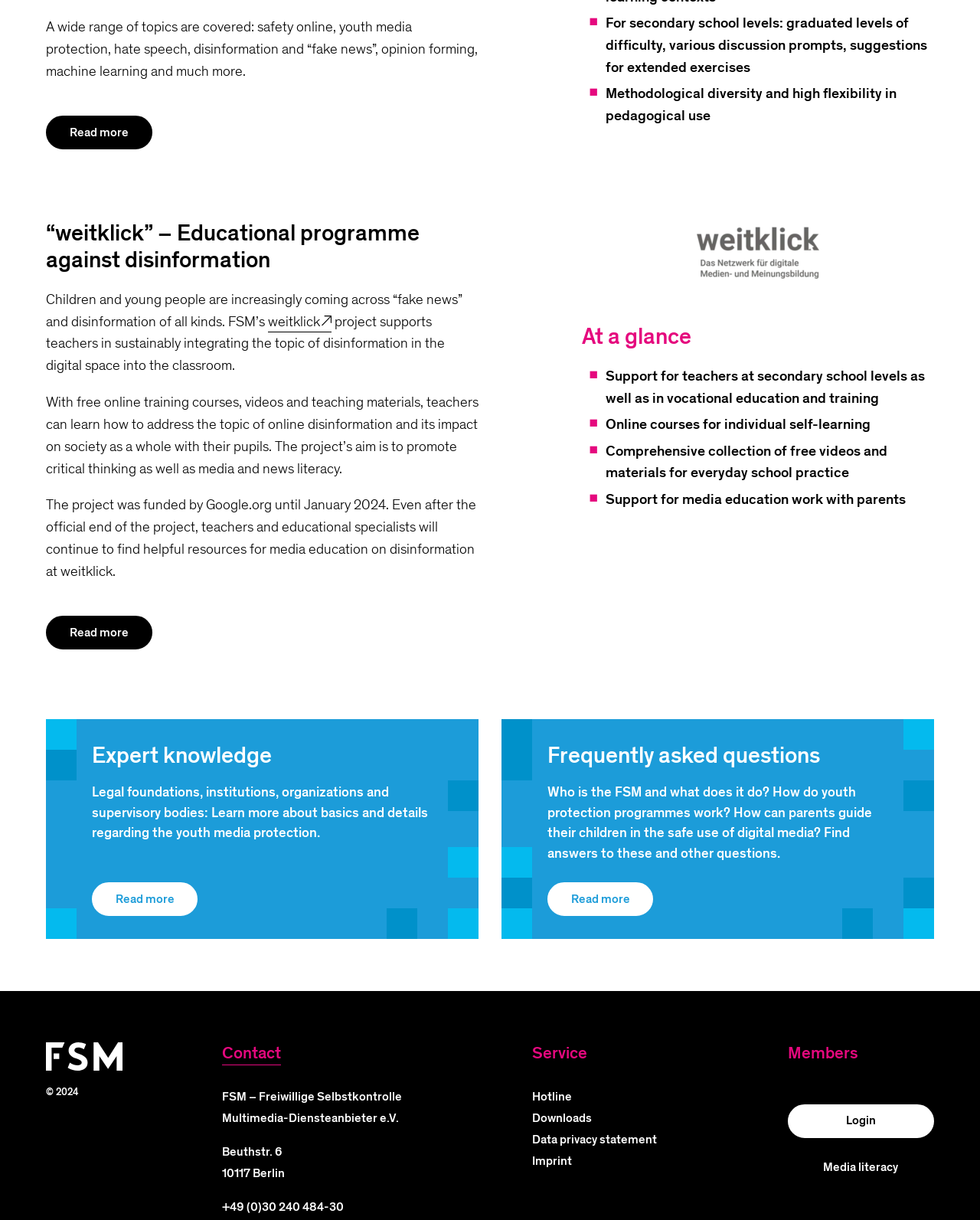Determine the bounding box coordinates for the area that should be clicked to carry out the following instruction: "View all posts by Max Ward".

None